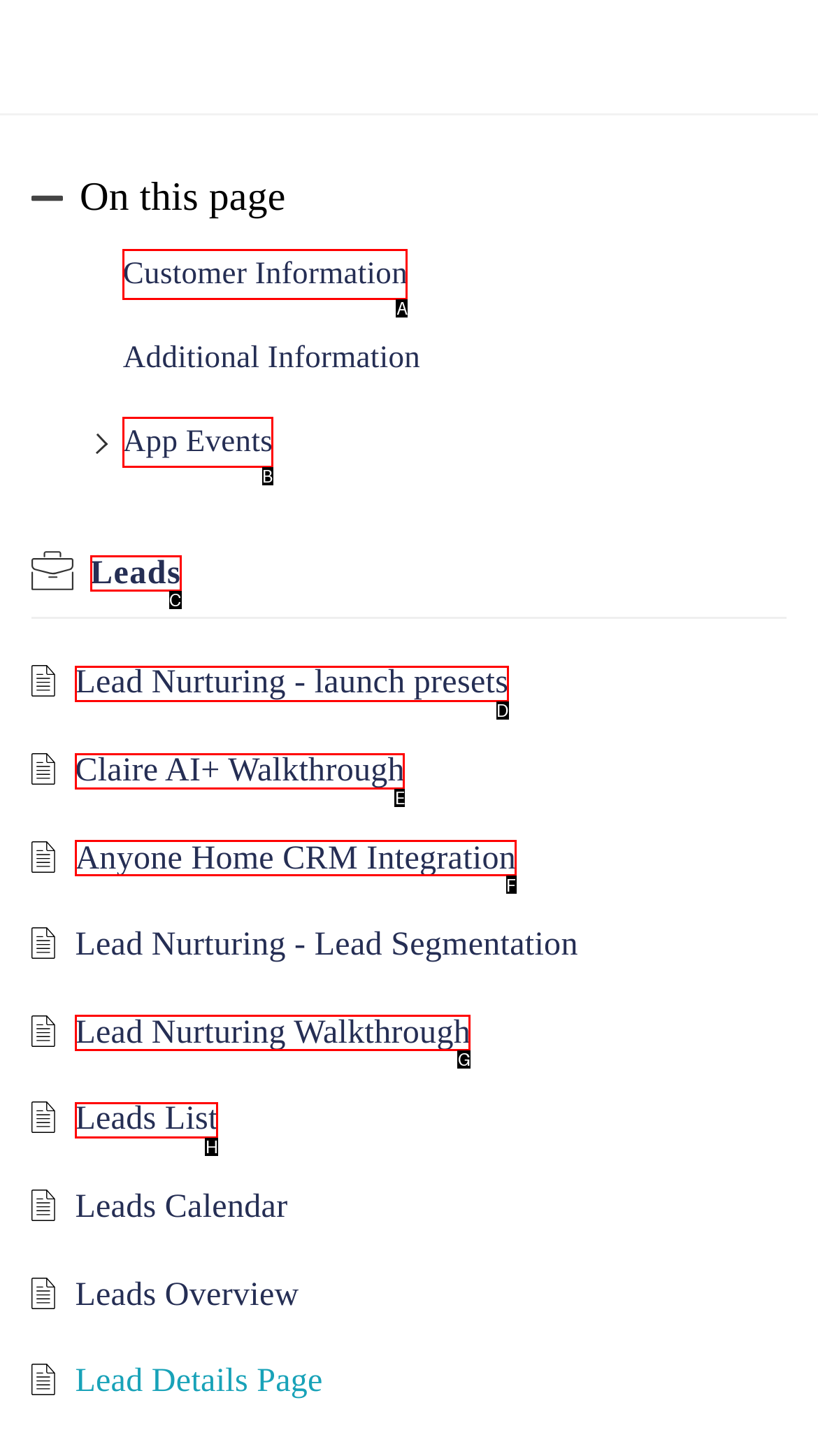Which lettered option matches the following description: Claire AI+ Walkthrough
Provide the letter of the matching option directly.

E